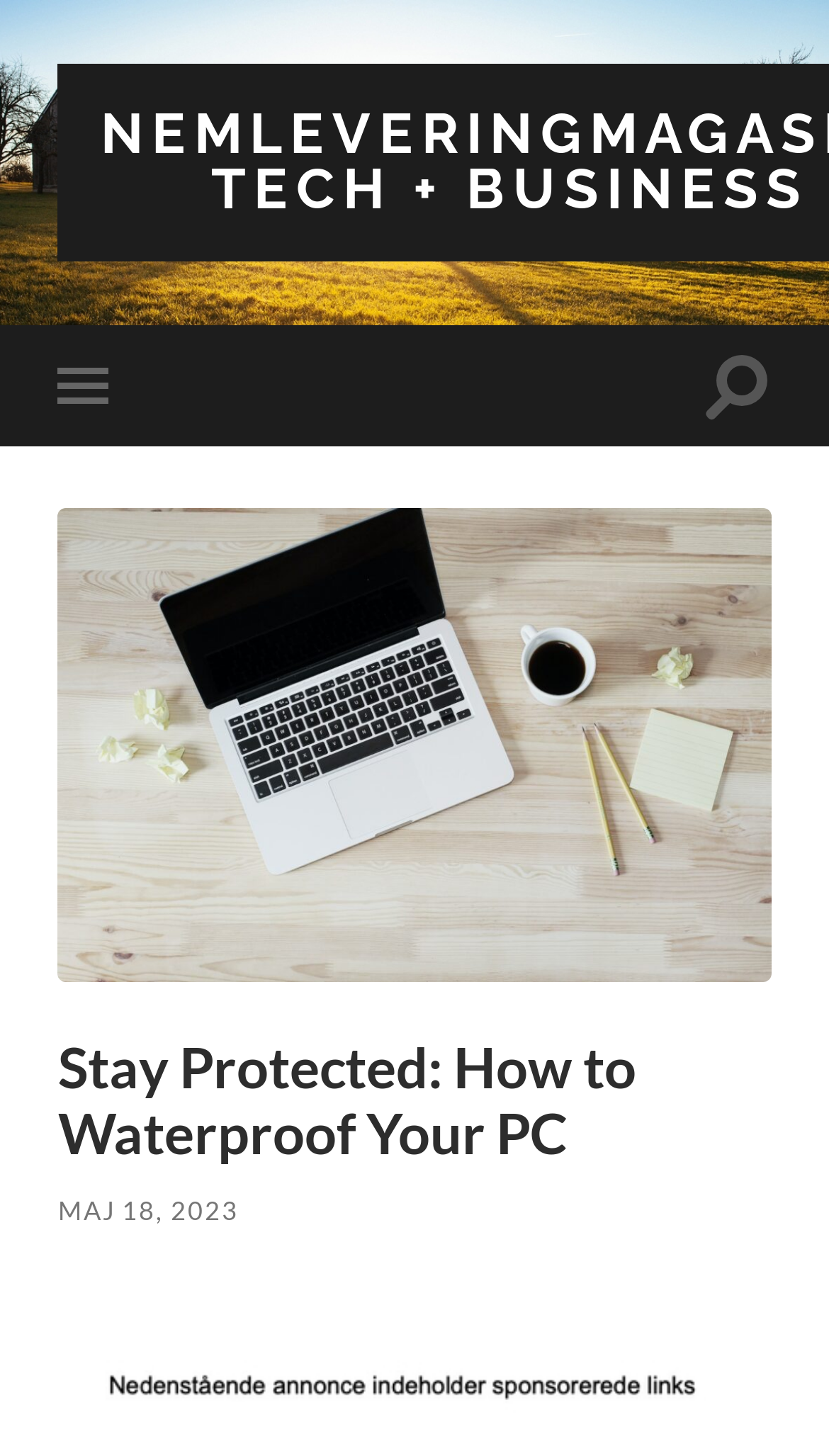What is the function of the button at the top left?
Refer to the image and provide a detailed answer to the question.

Upon analyzing the webpage, I noticed a button at the top left with the text 'Toggle mobile menu'. This suggests that clicking this button will toggle the mobile menu, allowing users to access the menu on mobile devices.